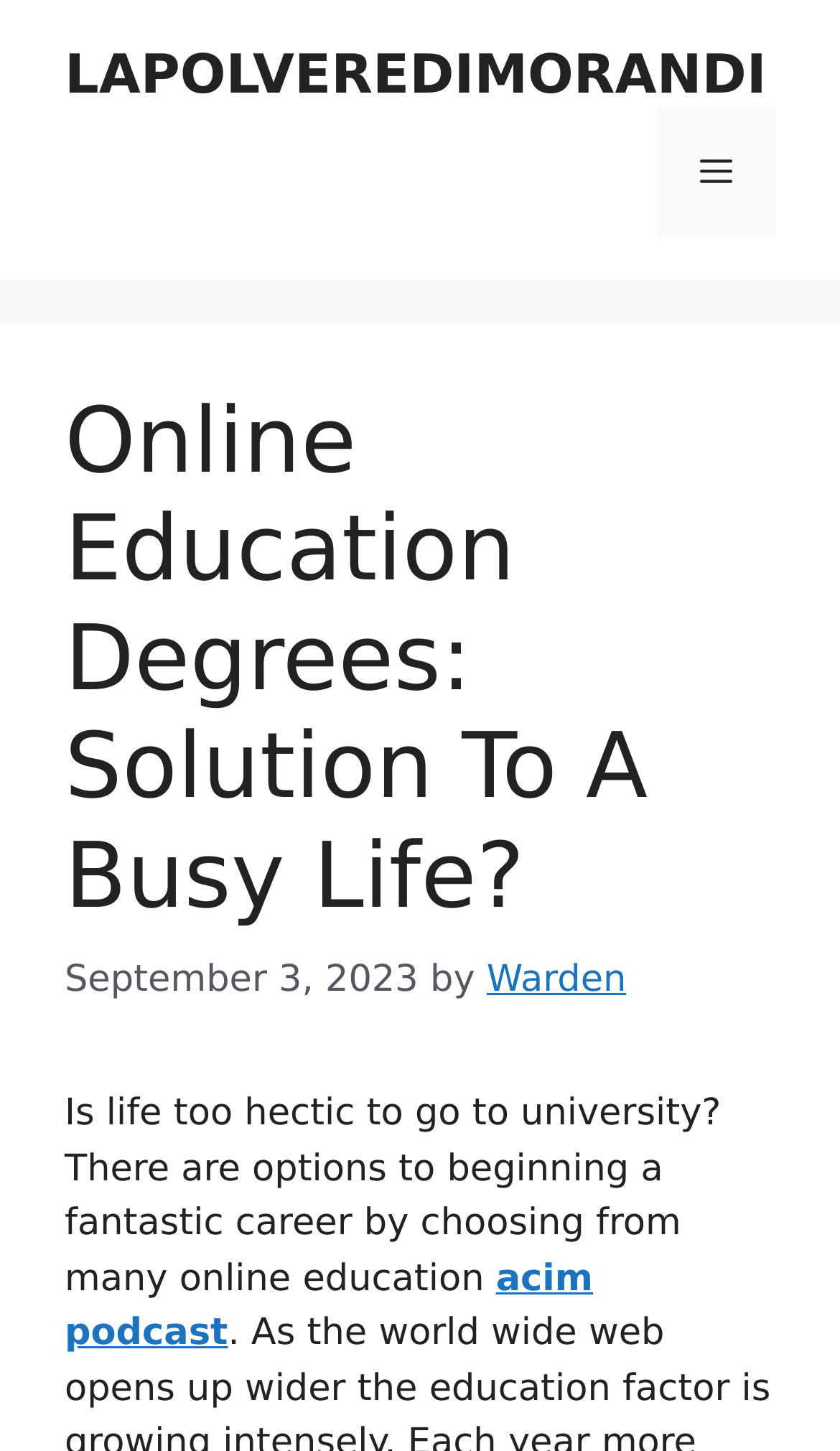Who is the author of the article?
Kindly answer the question with as much detail as you can.

I found the author of the article by looking at the link element in the header section, which contains the text 'Warden'.